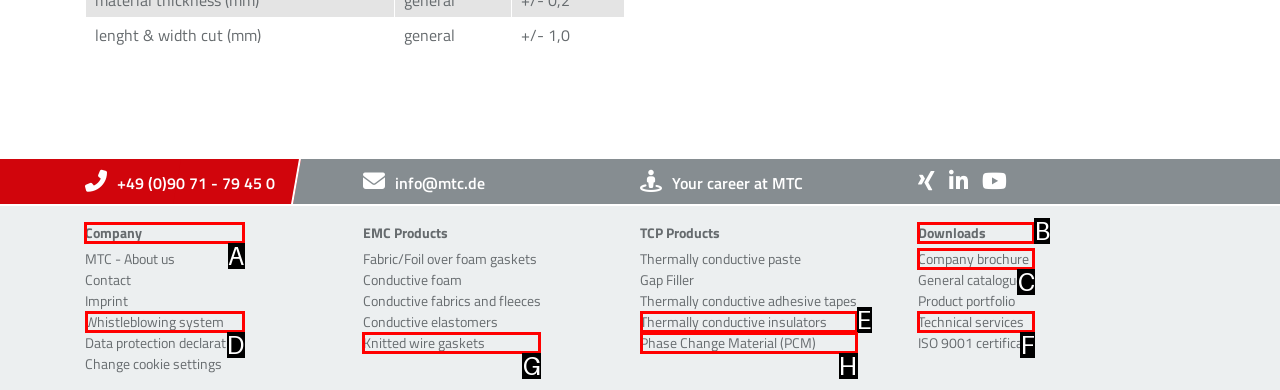Which HTML element should be clicked to complete the following task: Click the company information link?
Answer with the letter corresponding to the correct choice.

A